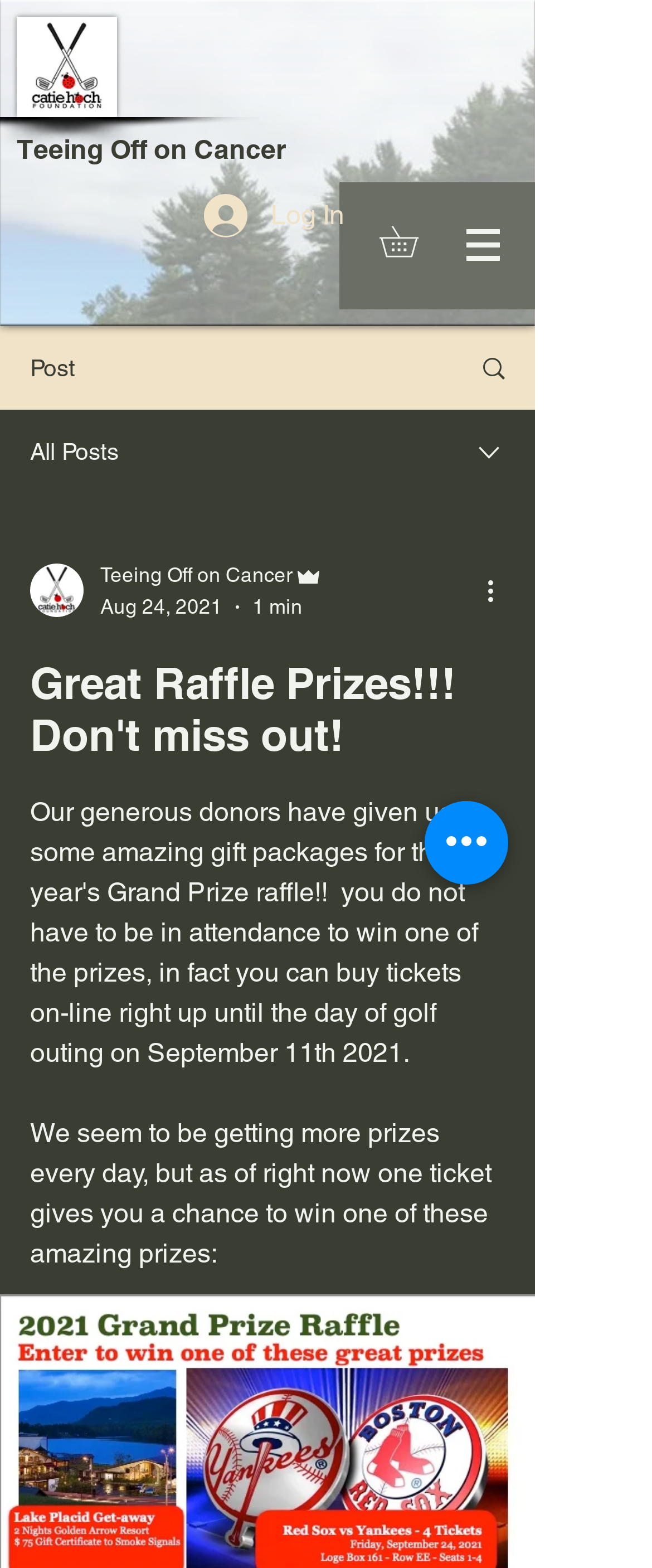What is the function of the 'More actions' button?
Answer the question with as much detail as possible.

The 'More actions' button is likely a dropdown menu that provides additional options or actions that can be taken on the webpage, as it is a common functionality of a 'More actions' button.